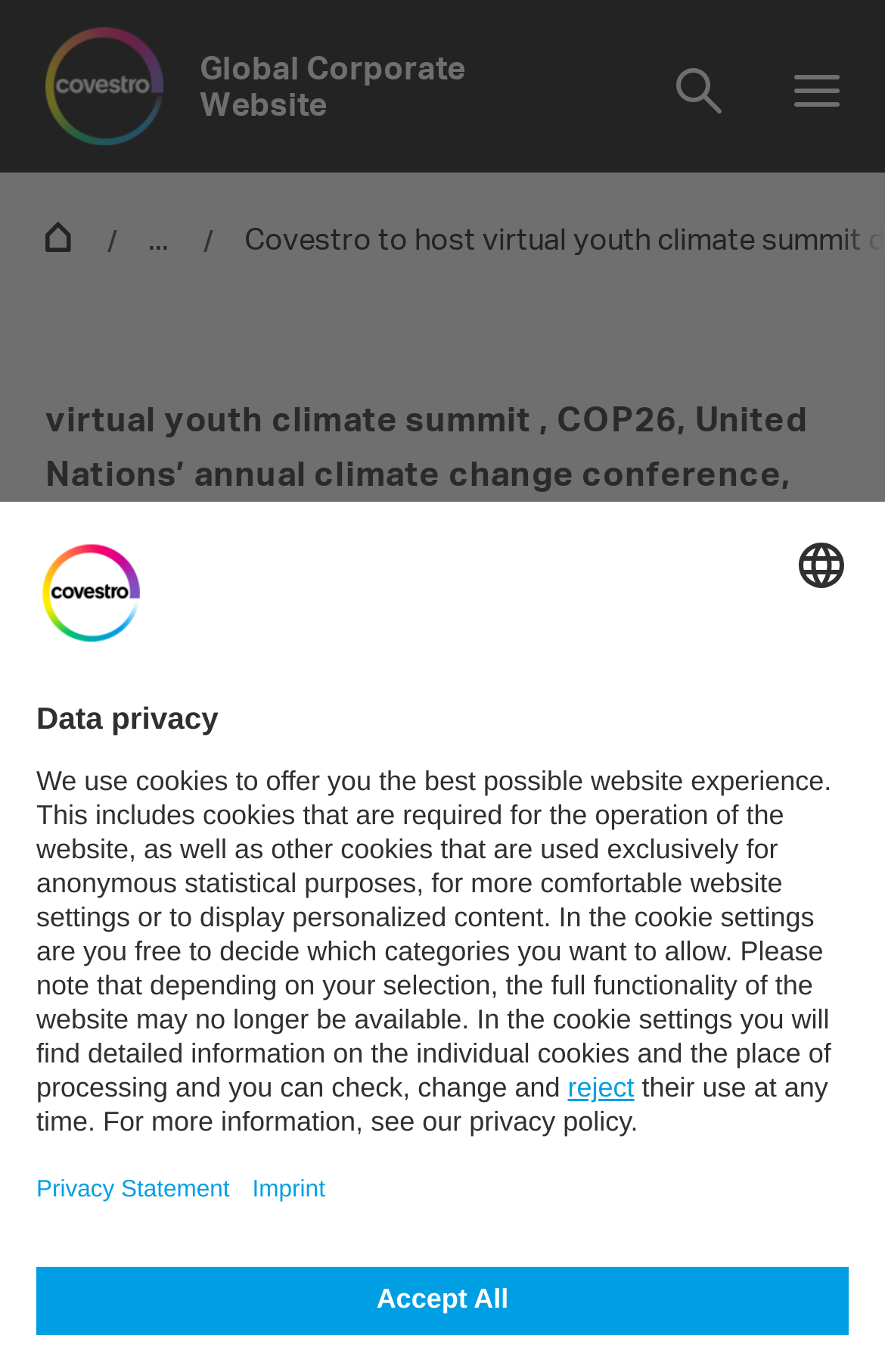From the given element description: "placeholder="Search on this Website"", find the bounding box for the UI element. Provide the coordinates as four float numbers between 0 and 1, in the order [left, top, right, bottom].

[0.051, 0.063, 0.856, 0.103]